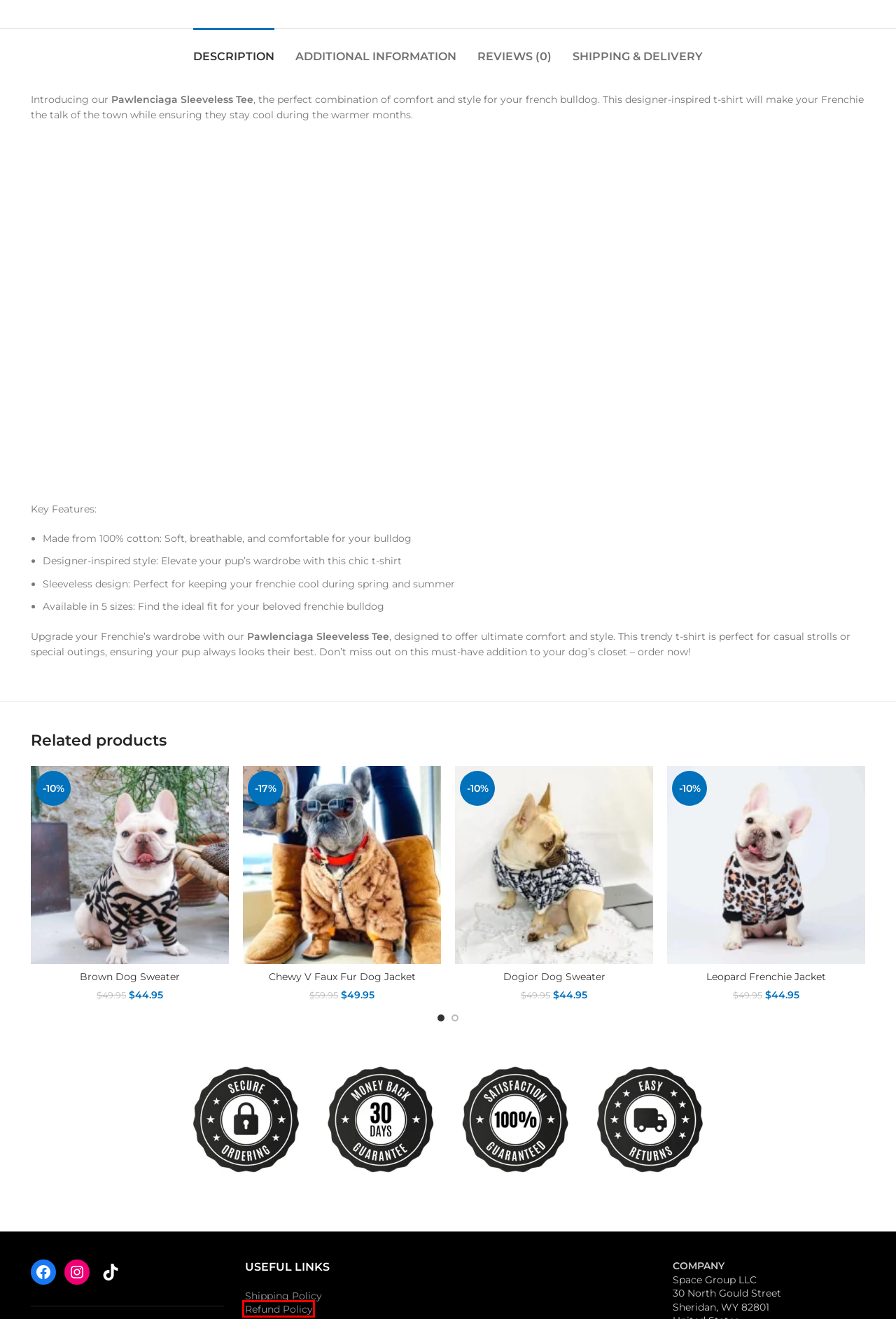Consider the screenshot of a webpage with a red bounding box around an element. Select the webpage description that best corresponds to the new page after clicking the element inside the red bounding box. Here are the candidates:
A. Bark Dog Backpack | Trendy & Practical for Frenchies
B. French Bulldog Harness & Collars: Chic Choices for Every Frenchie
C. Refund and Returns Policy | Frenchies Community
D. Leopard Frenchie Jacket | Unleash Wild Winter Style
E. Brown Dog Sweater for French Bulldog | Designer Monogram Style
F. Dogior Dog Sweater | Classic French Bulldog Elegance
G. The Dog Face Yellow Windbreaker | Stylish Frenchie's Raincoat
H. Chewy V Faux Fur Dog Jacket | Luxurious Winter Frenchie Jacket

C